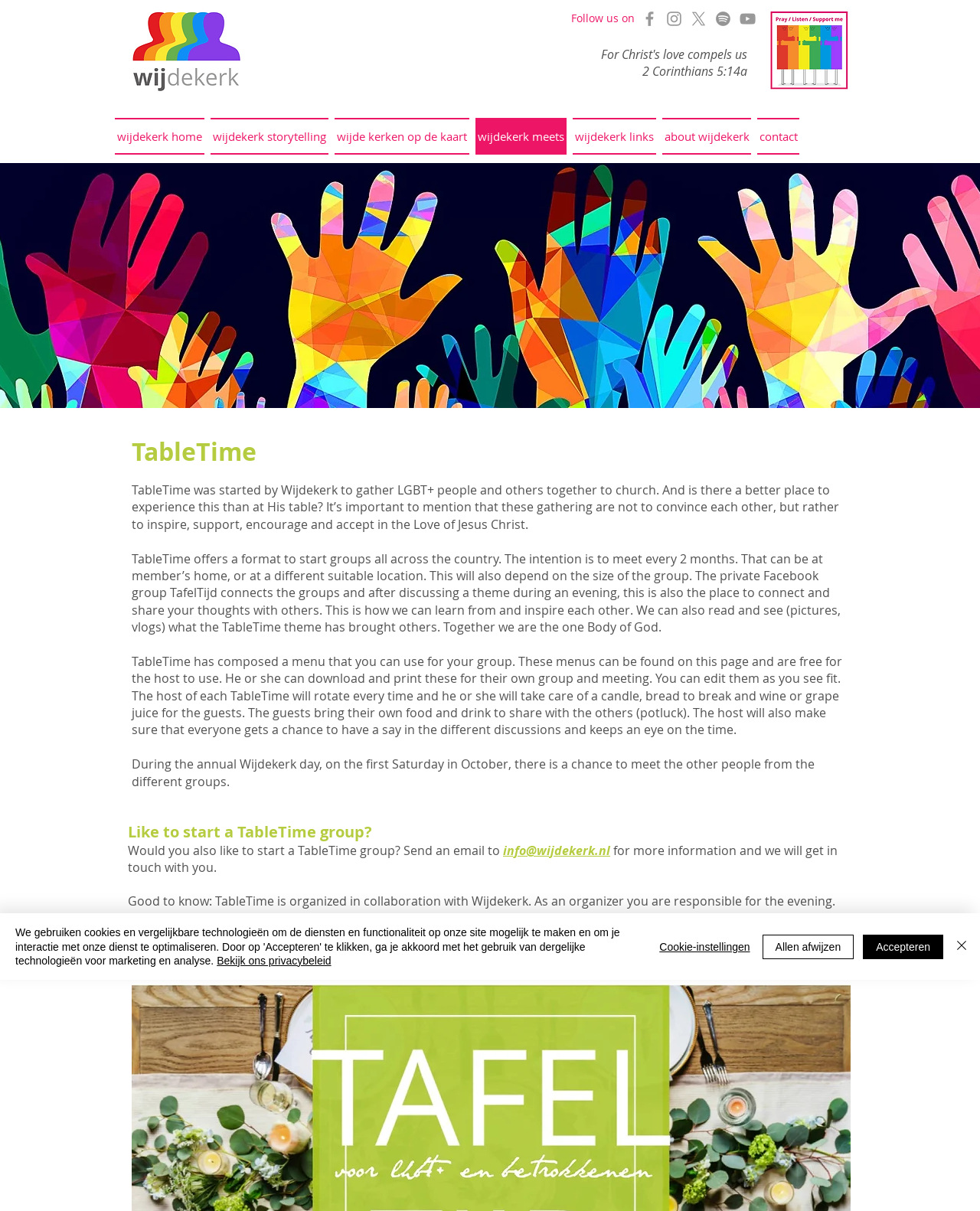What is the purpose of TableTime?
Please answer the question with as much detail and depth as you can.

Based on the webpage content, TableTime is an initiative started by Wijdekerk to bring together LGBT+ people and others to church, with the intention of inspiring, supporting, encouraging, and accepting each other in the love of Jesus Christ.